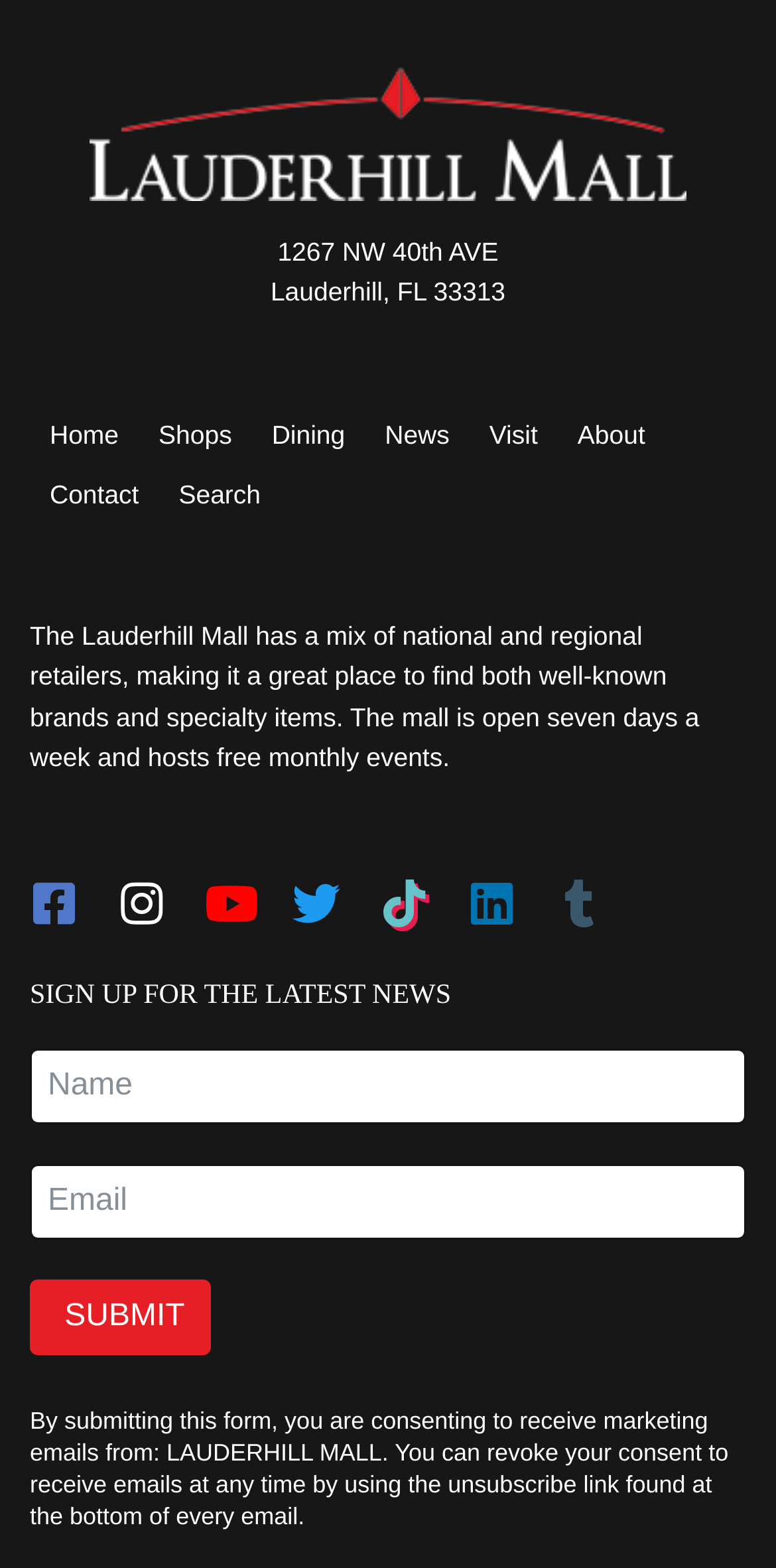What happens when you submit the form?
Based on the image, respond with a single word or phrase.

You consent to receive marketing emails